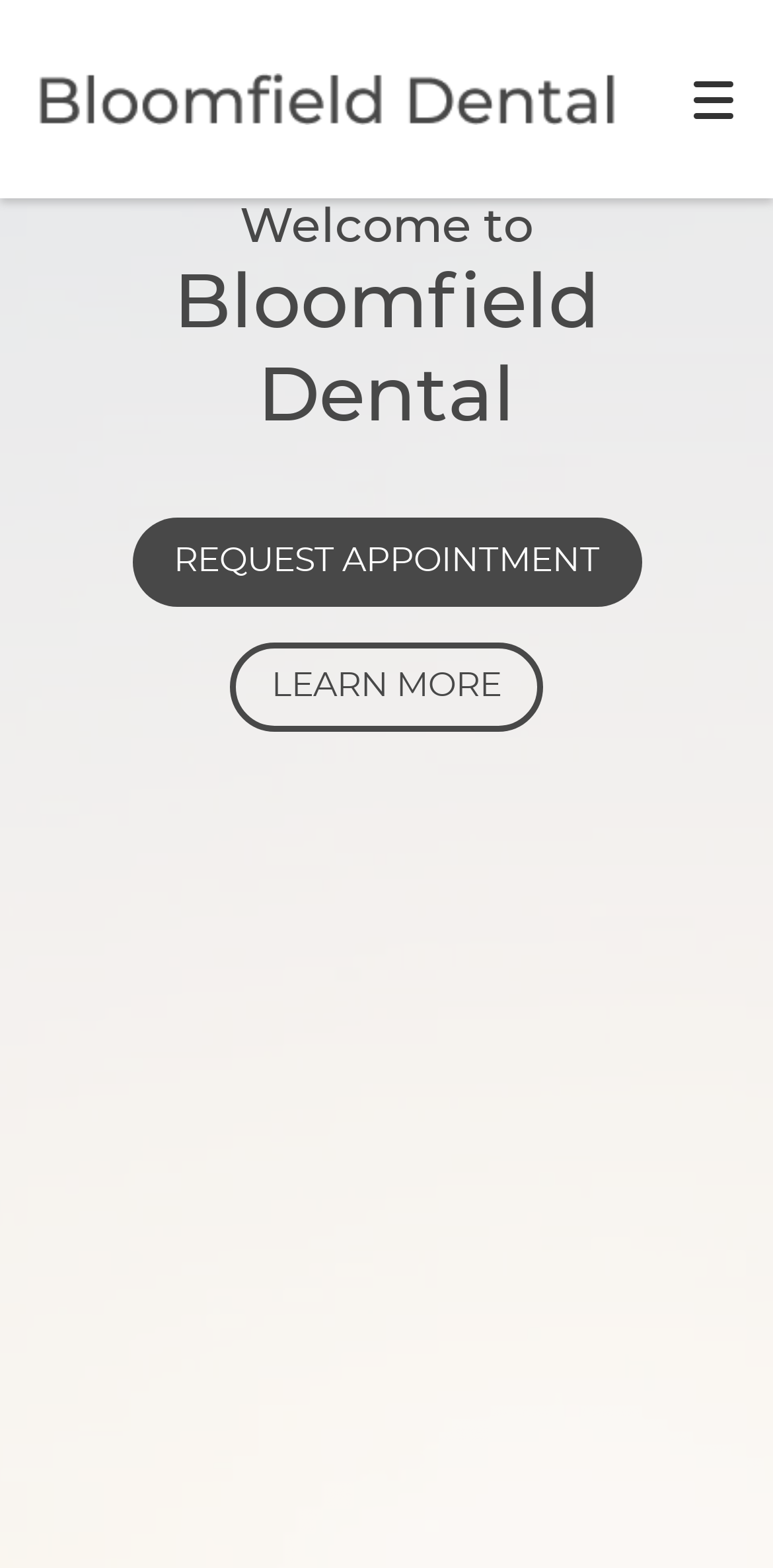Find the bounding box coordinates for the UI element that matches this description: "Patient Resources".

[0.0, 0.418, 1.0, 0.476]